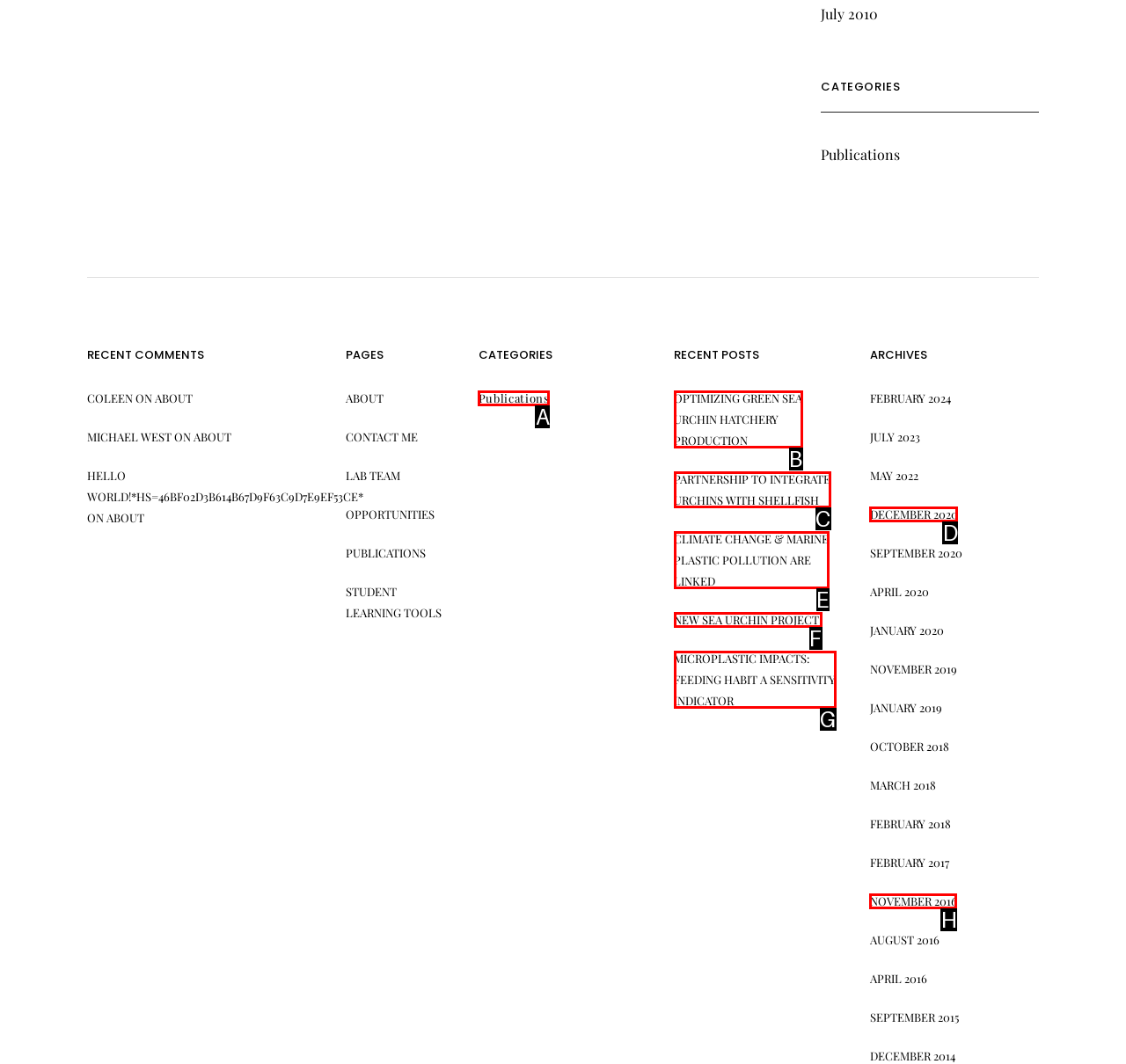With the description: New sea urchin project!, find the option that corresponds most closely and answer with its letter directly.

F